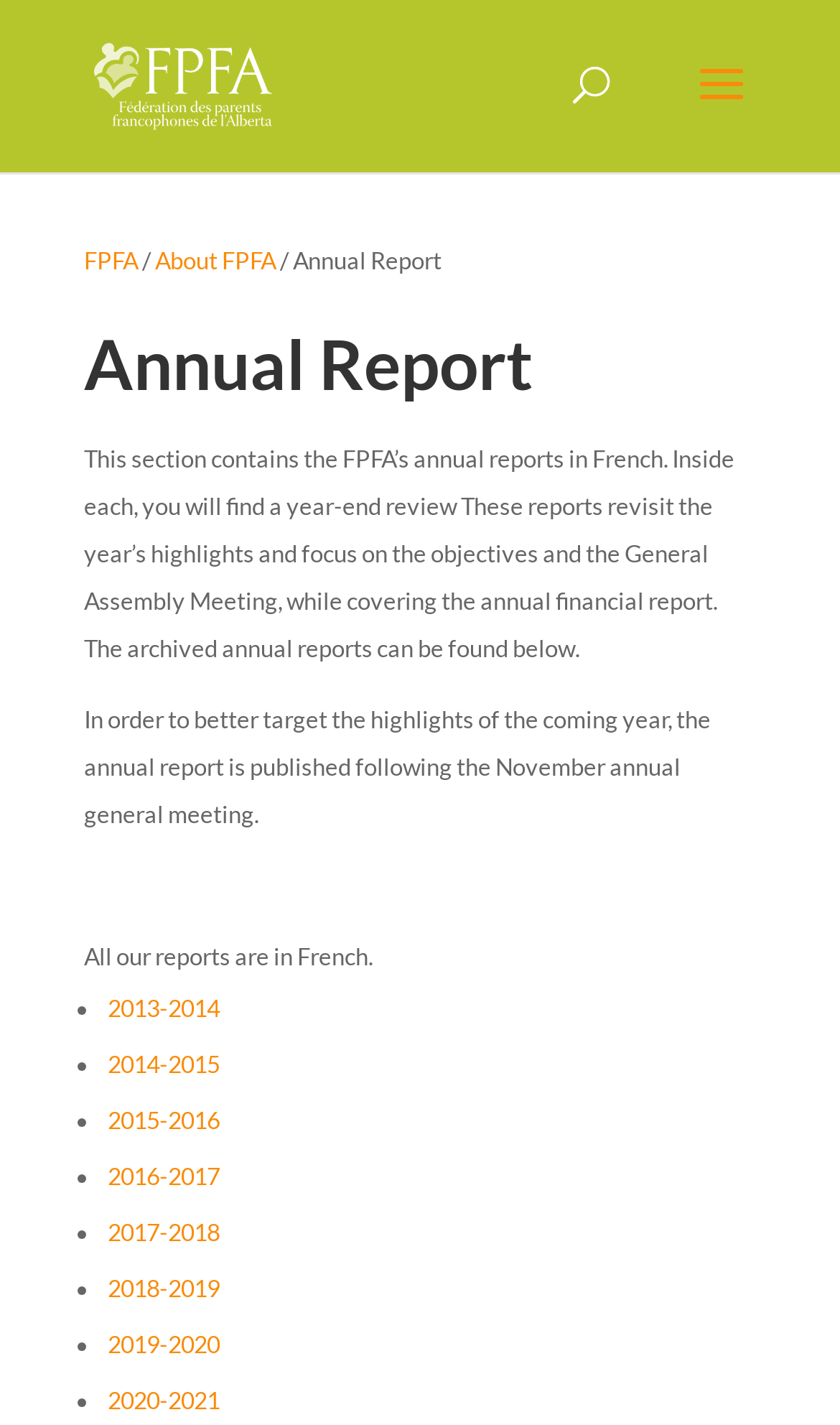Please mark the bounding box coordinates of the area that should be clicked to carry out the instruction: "download 2013-2014 annual report".

[0.128, 0.697, 0.262, 0.716]